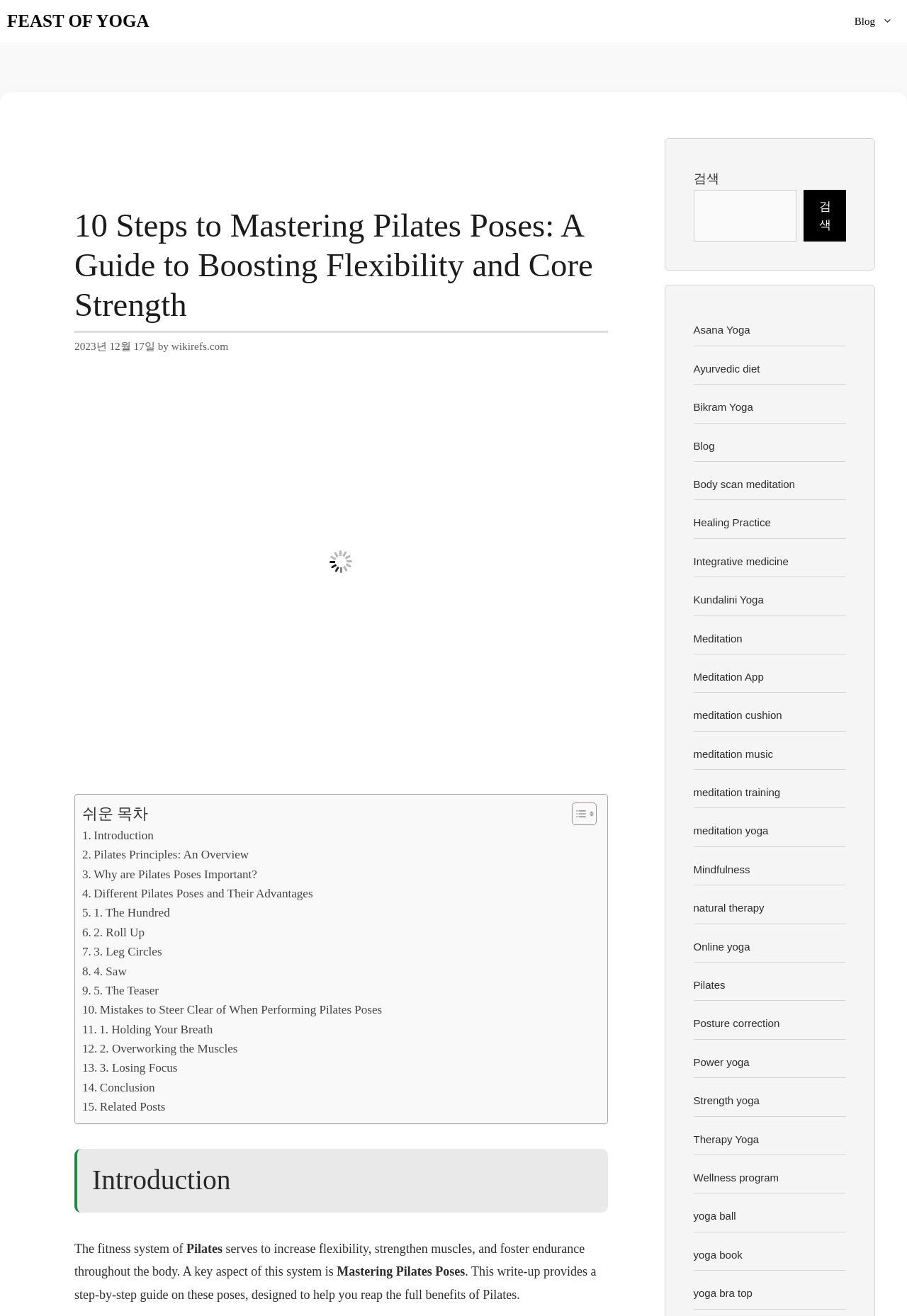Please find the bounding box coordinates (top-left x, top-left y, bottom-right x, bottom-right y) in the screenshot for the UI element described as follows: Mindfulness

[0.764, 0.656, 0.827, 0.665]